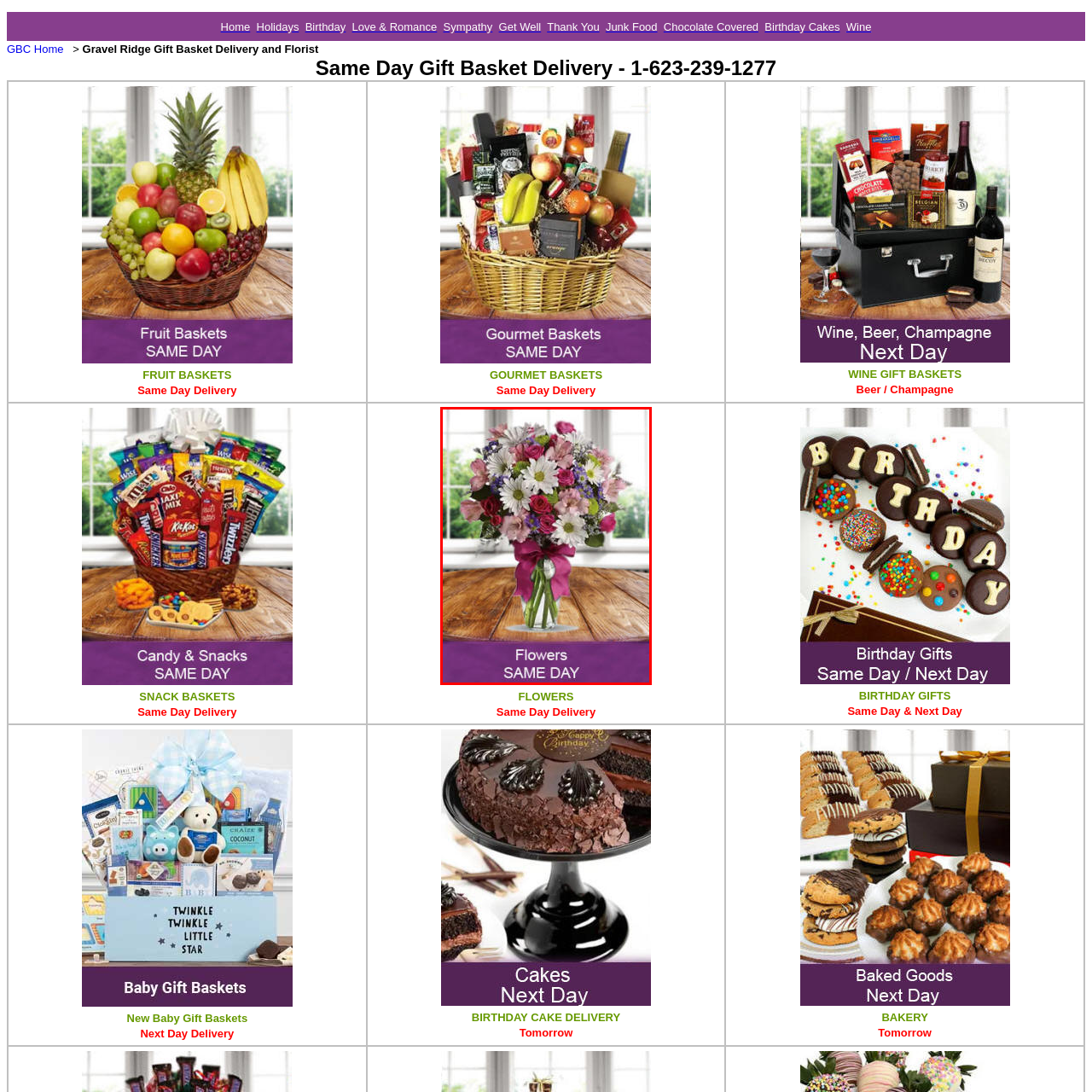Pay close attention to the image within the red perimeter and provide a detailed answer to the question that follows, using the image as your primary source: 
What is visible through the large windows?

The background of the image reveals a sunny outdoor scene through large windows, creating a fresh and inviting atmosphere ideal for various occasions.